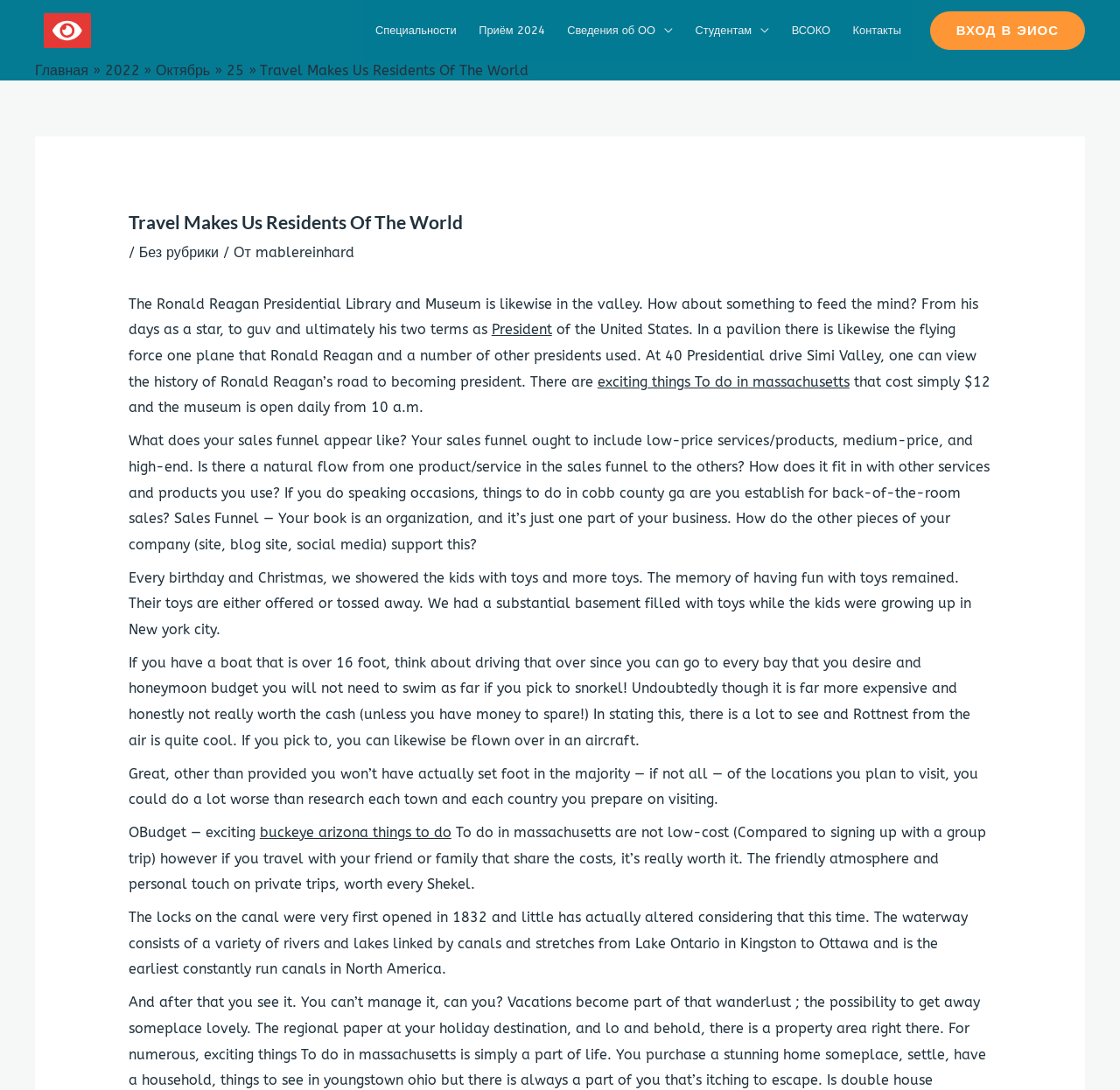Locate the bounding box coordinates of the element that should be clicked to fulfill the instruction: "Click on the 'President' link".

[0.439, 0.295, 0.493, 0.31]